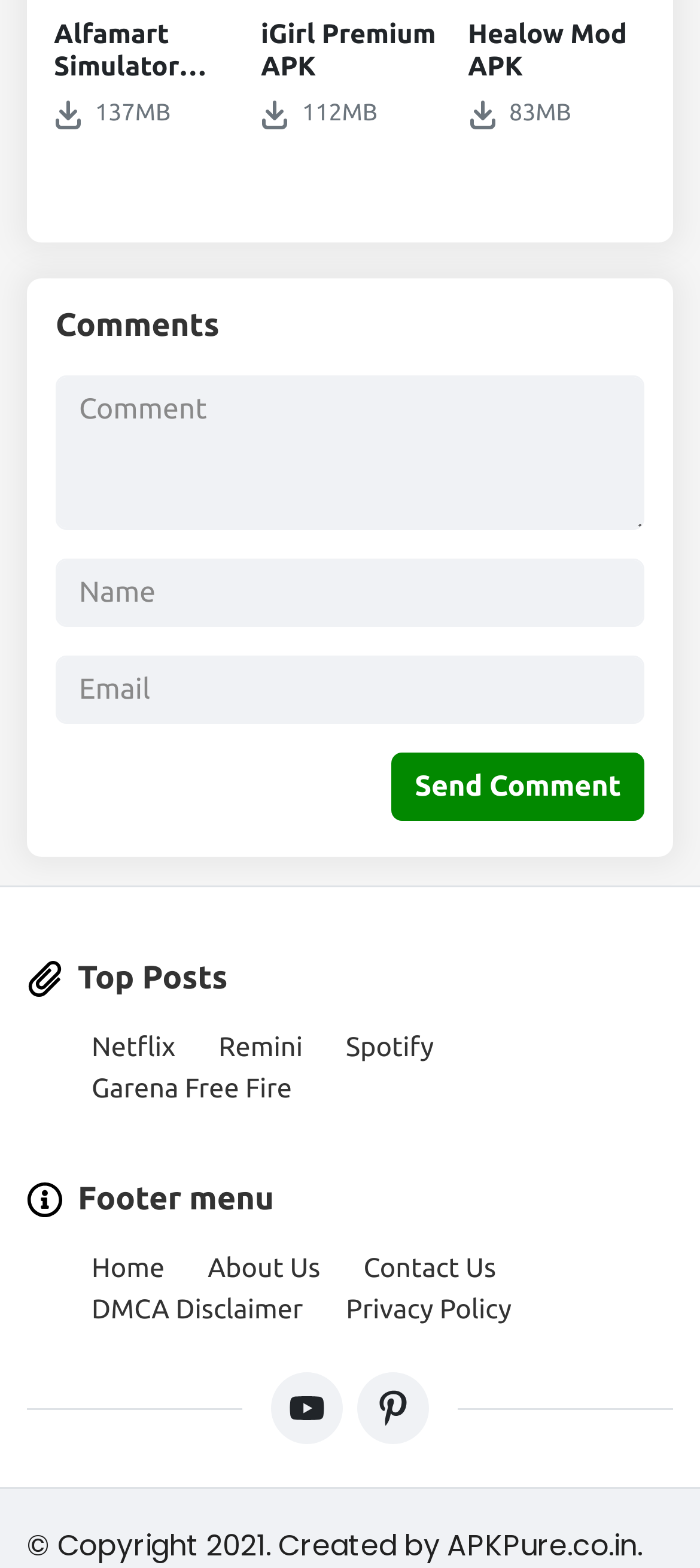Please specify the bounding box coordinates of the clickable section necessary to execute the following command: "Contact Us".

[0.519, 0.799, 0.709, 0.818]